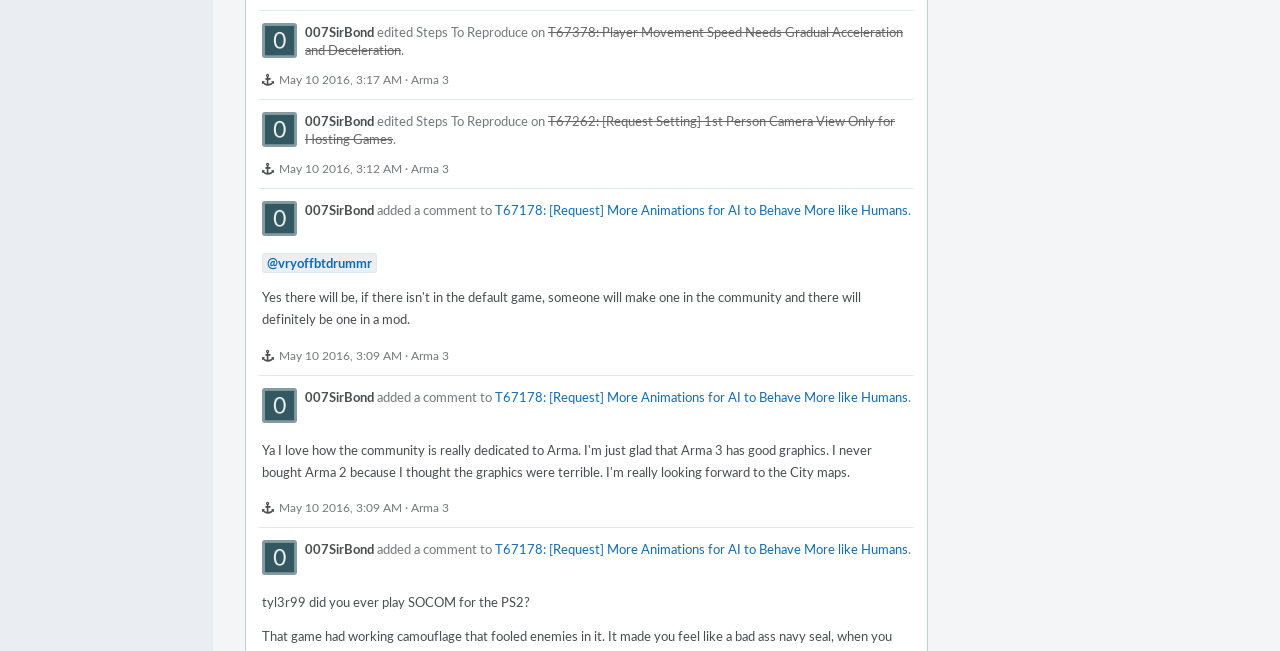Determine the bounding box coordinates of the UI element that matches the following description: "007SirBond". The coordinates should be four float numbers between 0 and 1 in the format [left, top, right, bottom].

[0.238, 0.172, 0.292, 0.2]